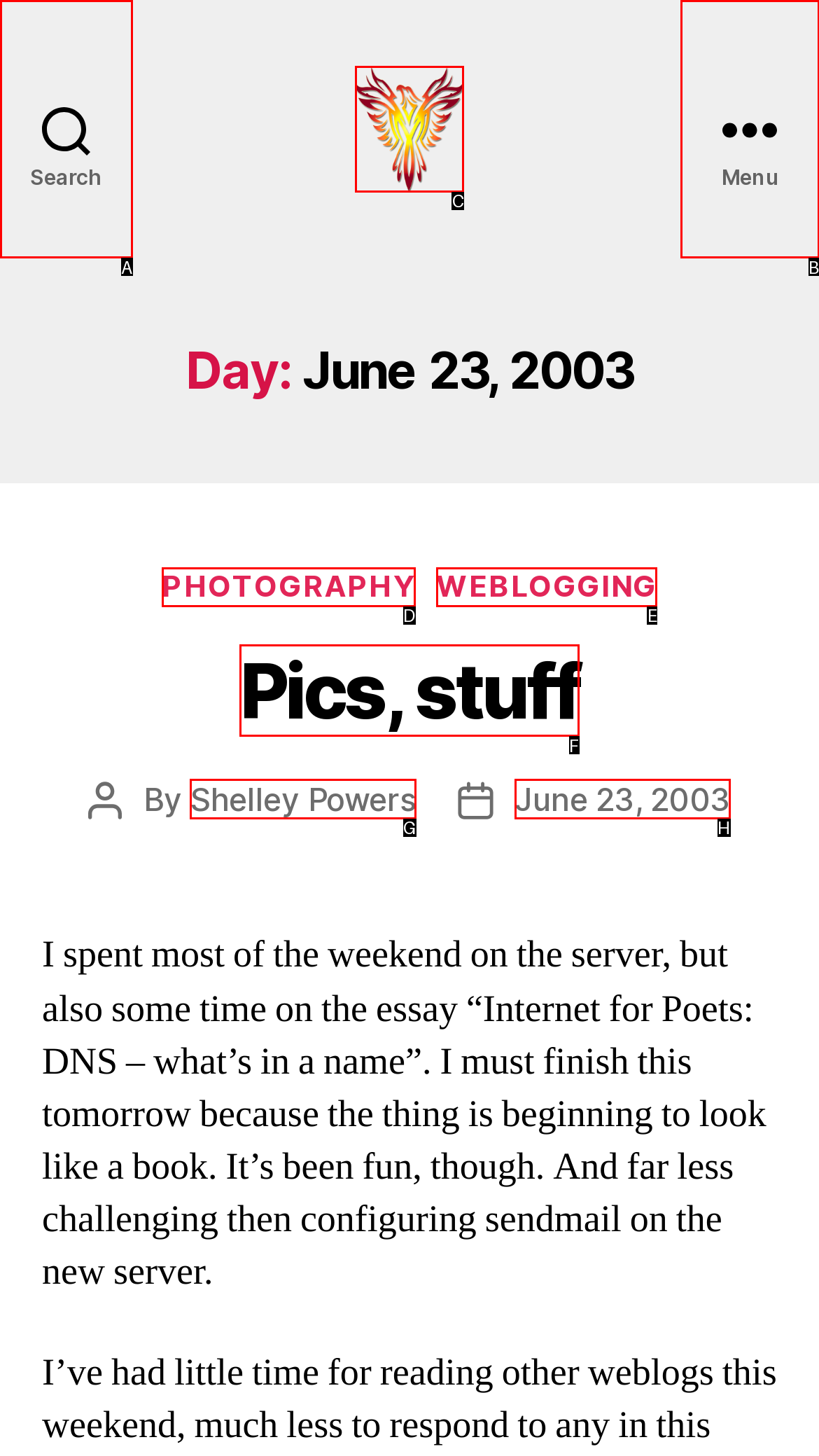Identify the correct UI element to click for this instruction: Read the post 'Pics, stuff'
Respond with the appropriate option's letter from the provided choices directly.

F